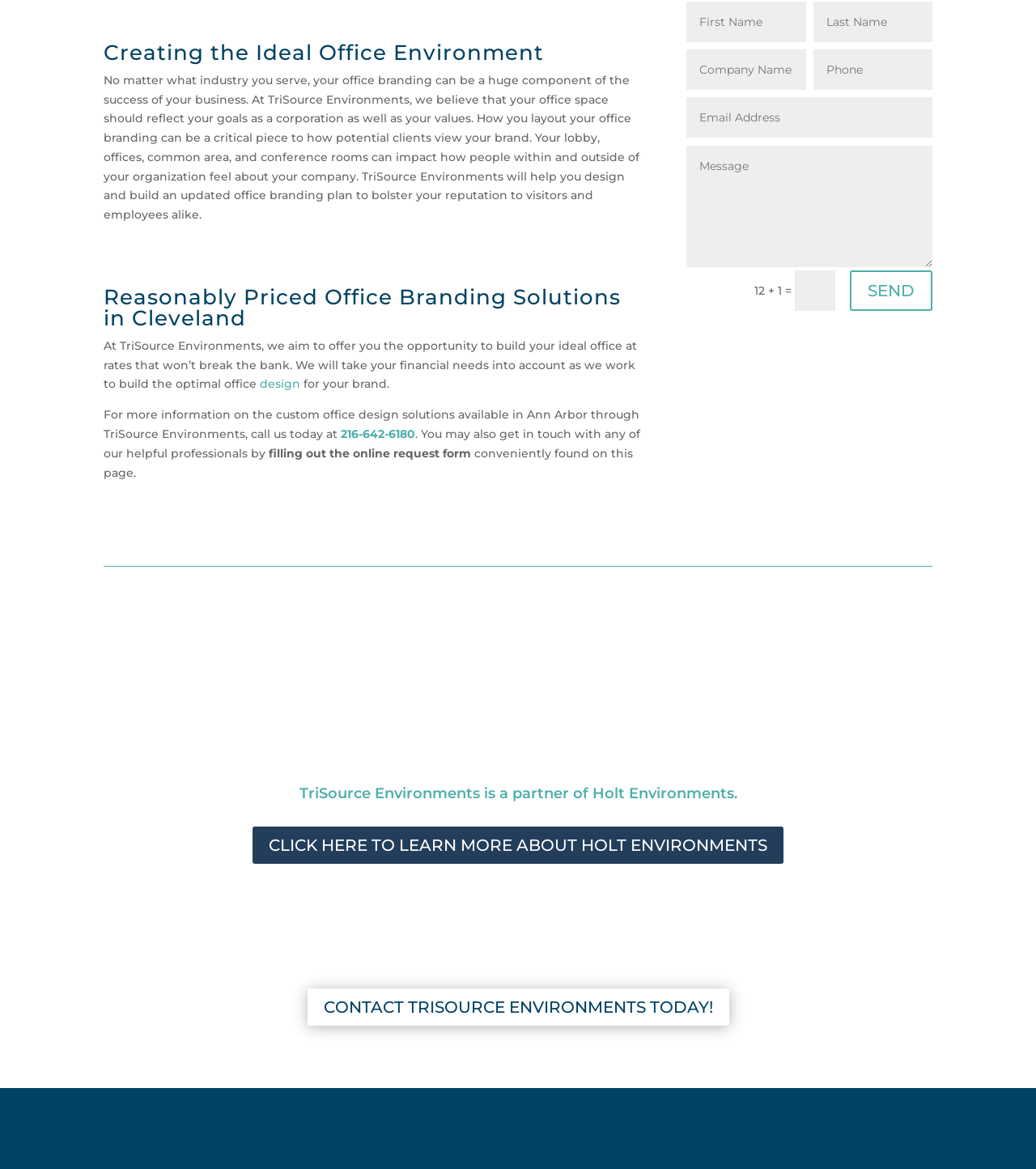Using the description "design", predict the bounding box of the relevant HTML element.

[0.251, 0.322, 0.29, 0.335]